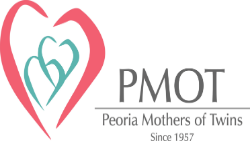Elaborate on the image by describing it in detail.

The image features the logo of the Peoria Mothers of Twins (PMOT), designed to embody the spirit of support and community for mothers of multiples. The logo consists of two stylized hearts in a vibrant red and teal color palette, symbolizing love and connection among mothers. Below the hearts, the acronym "PMOT" is prominently displayed, followed by the full name "Peoria Mothers of Twins" in a sleek, modern font. The phrase "Since 1957" underscores the organization's long-standing commitment to providing resources and support to moms navigating the unique challenges of parenting multiples. This visual identity reflects the group's mission of fostering a nurturing environment for mothers throughout central Illinois.